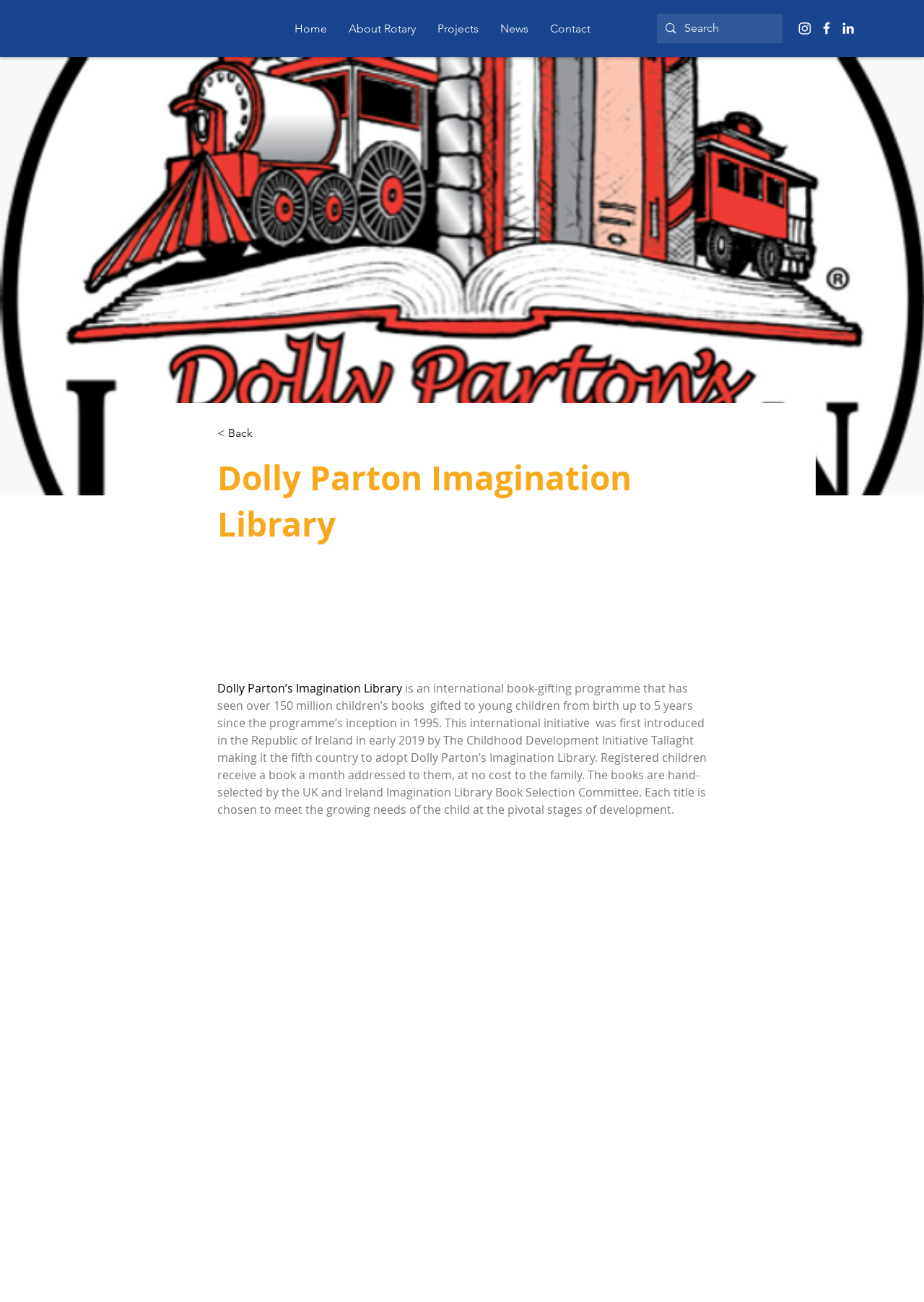Determine the bounding box for the described HTML element: "Projects". Ensure the coordinates are four float numbers between 0 and 1 in the format [left, top, right, bottom].

[0.461, 0.015, 0.529, 0.029]